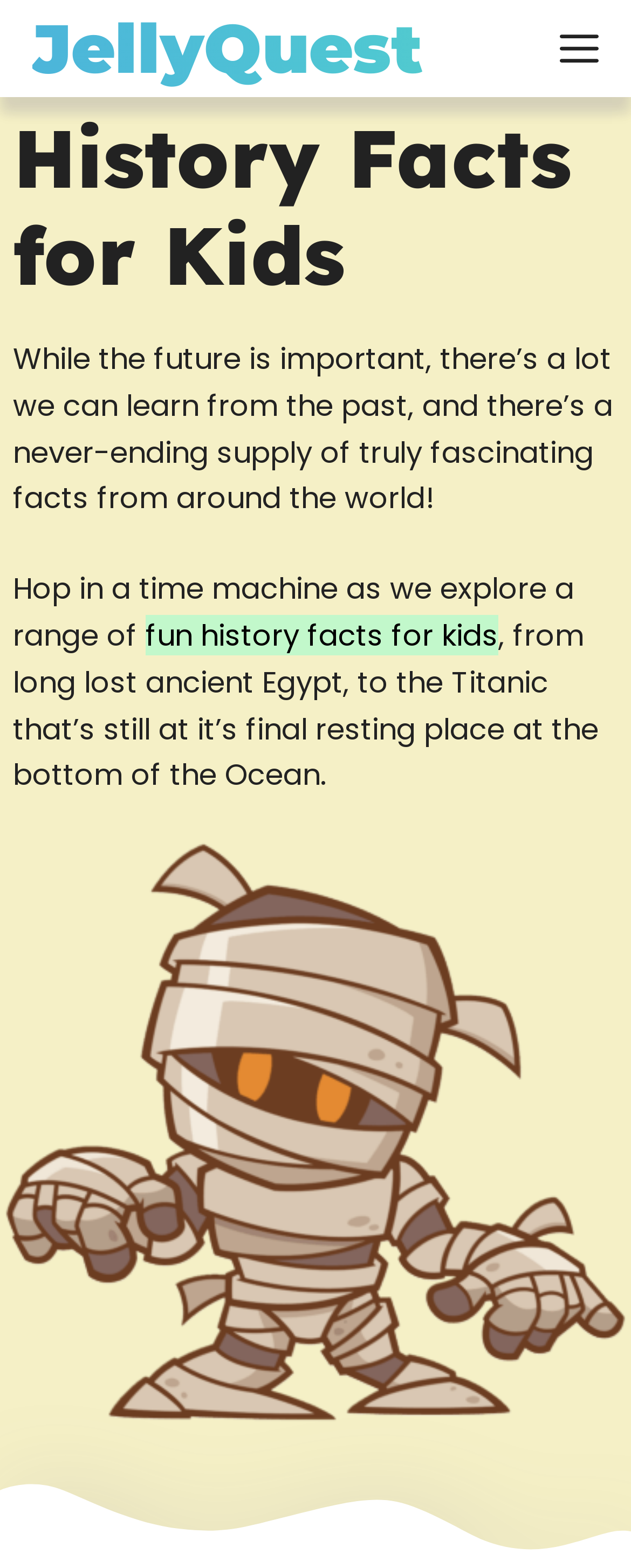What type of media is used to illustrate the content?
Look at the screenshot and respond with a single word or phrase.

Image